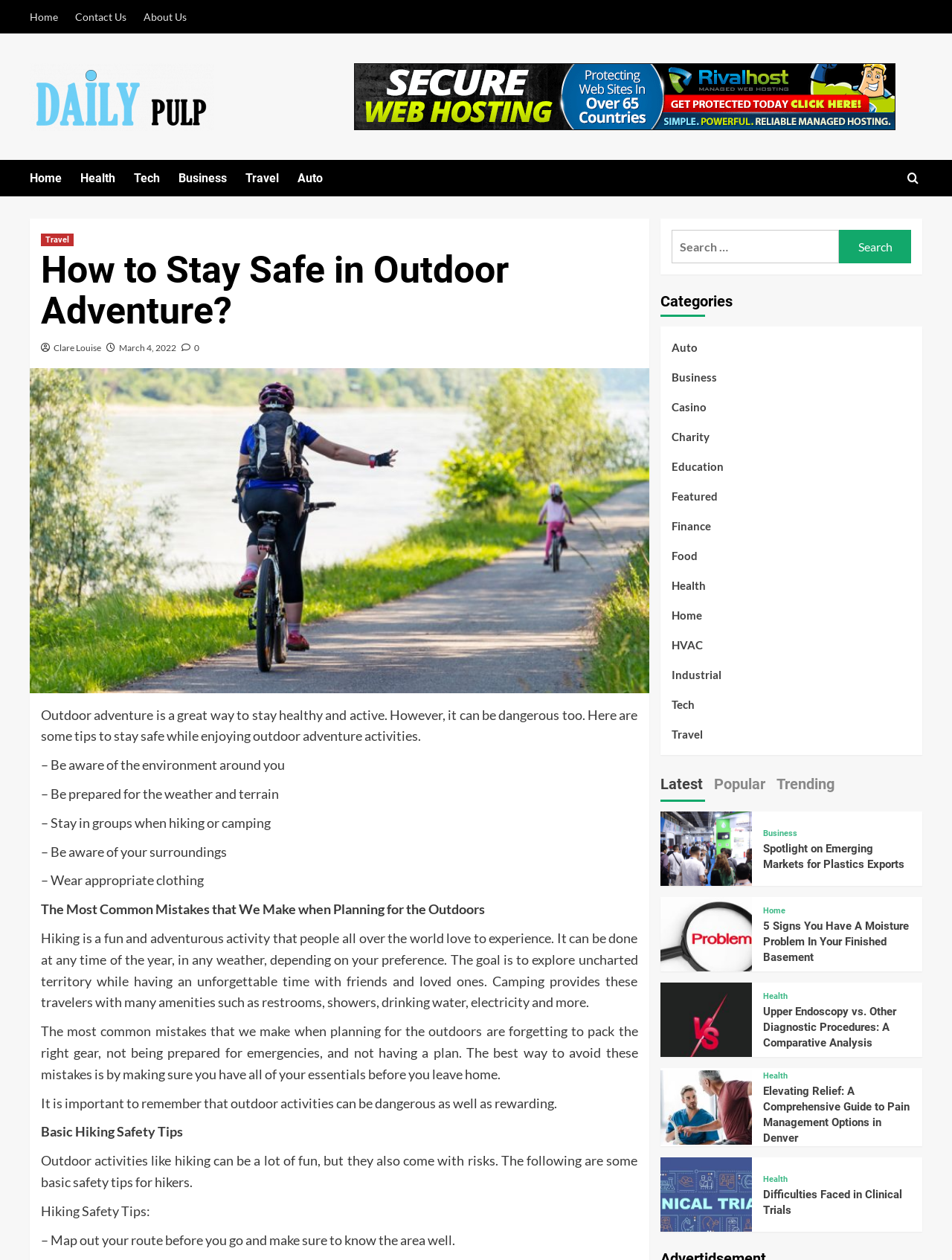Find the bounding box coordinates of the clickable area required to complete the following action: "Click on the 'Search' button".

[0.881, 0.182, 0.957, 0.209]